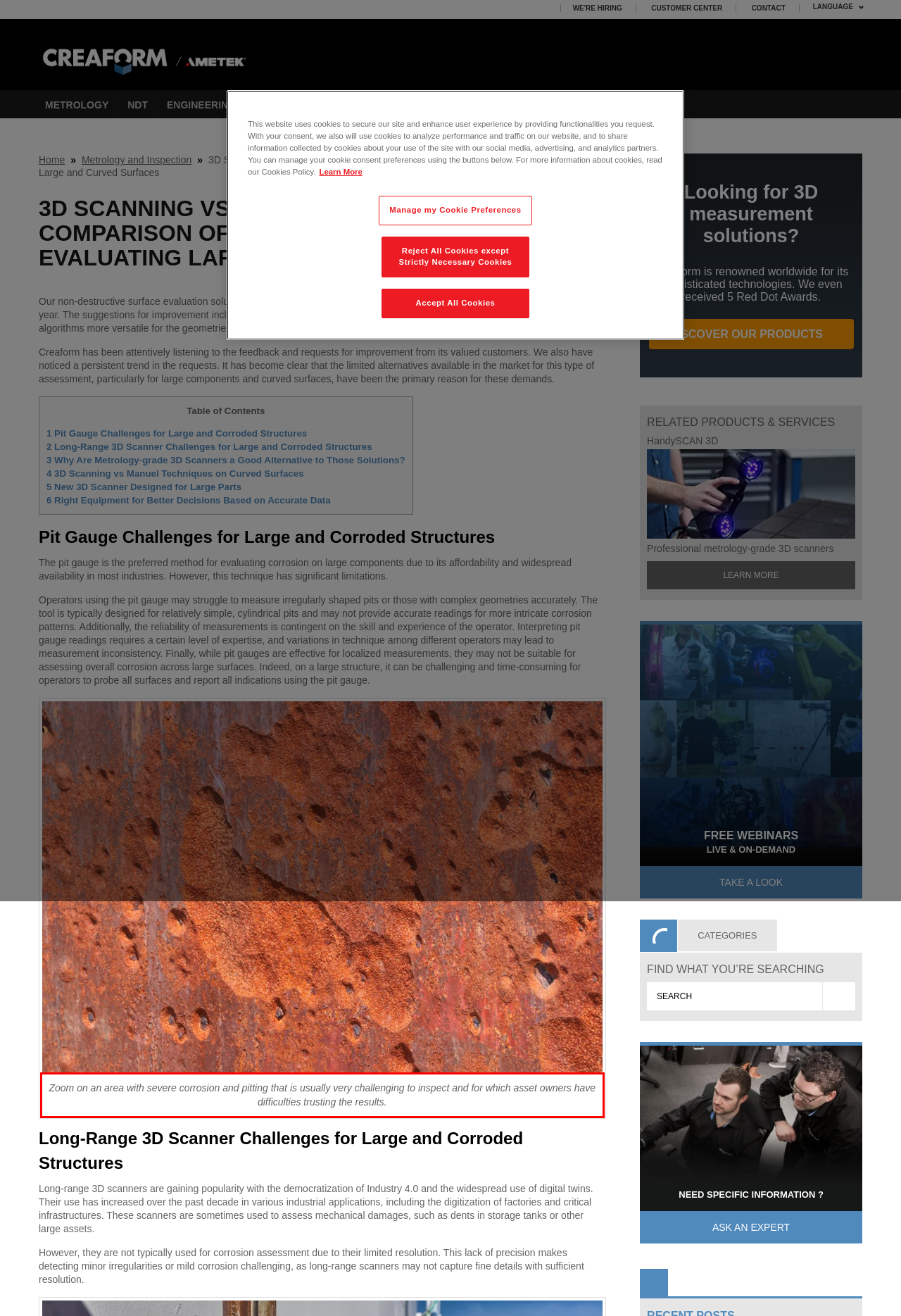With the provided screenshot of a webpage, locate the red bounding box and perform OCR to extract the text content inside it.

Zoom on an area with severe corrosion and pitting that is usually very challenging to inspect and for which asset owners have difficulties trusting the results.